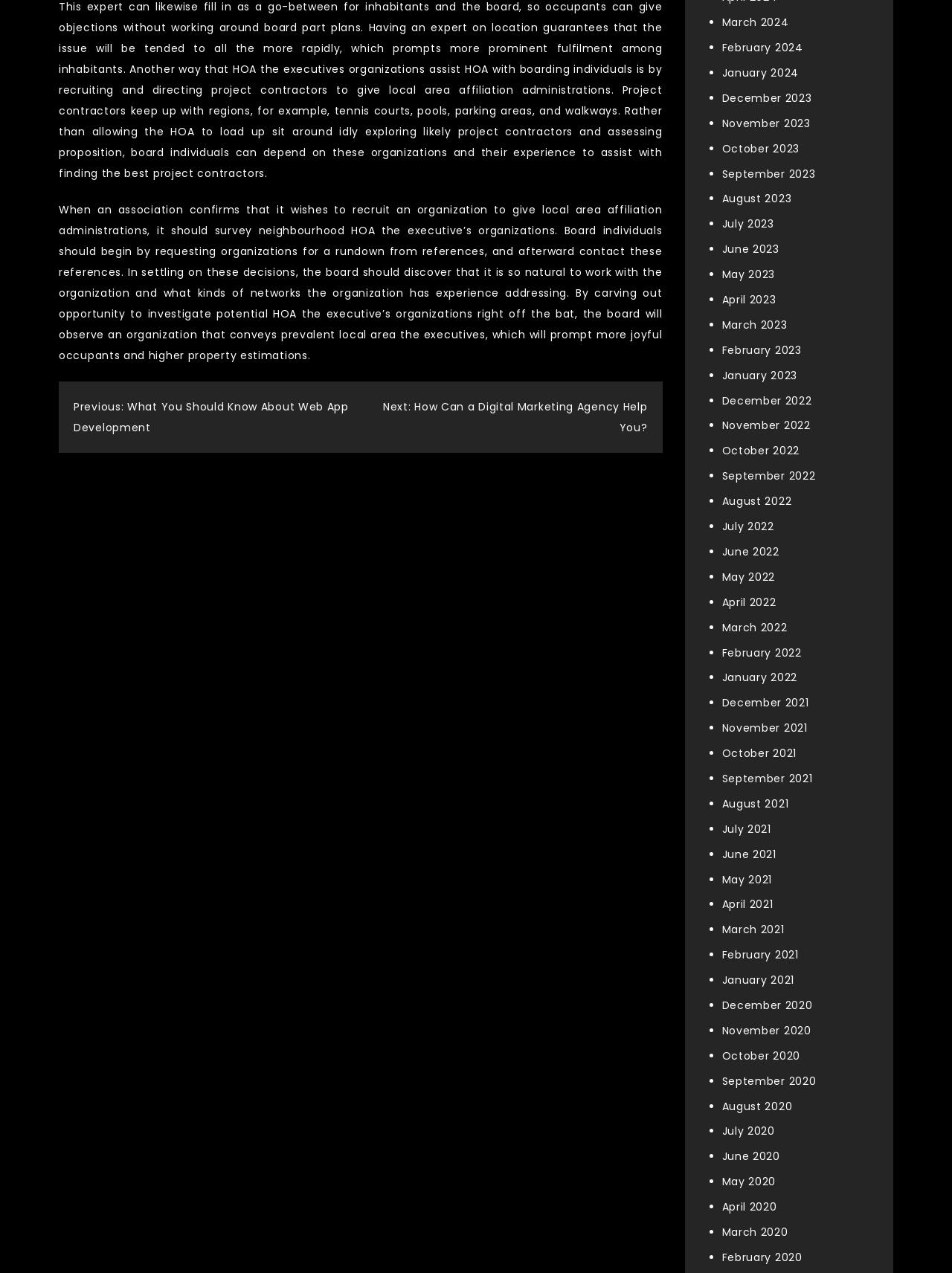Respond to the question below with a concise word or phrase:
How many links are there in the post navigation section?

2